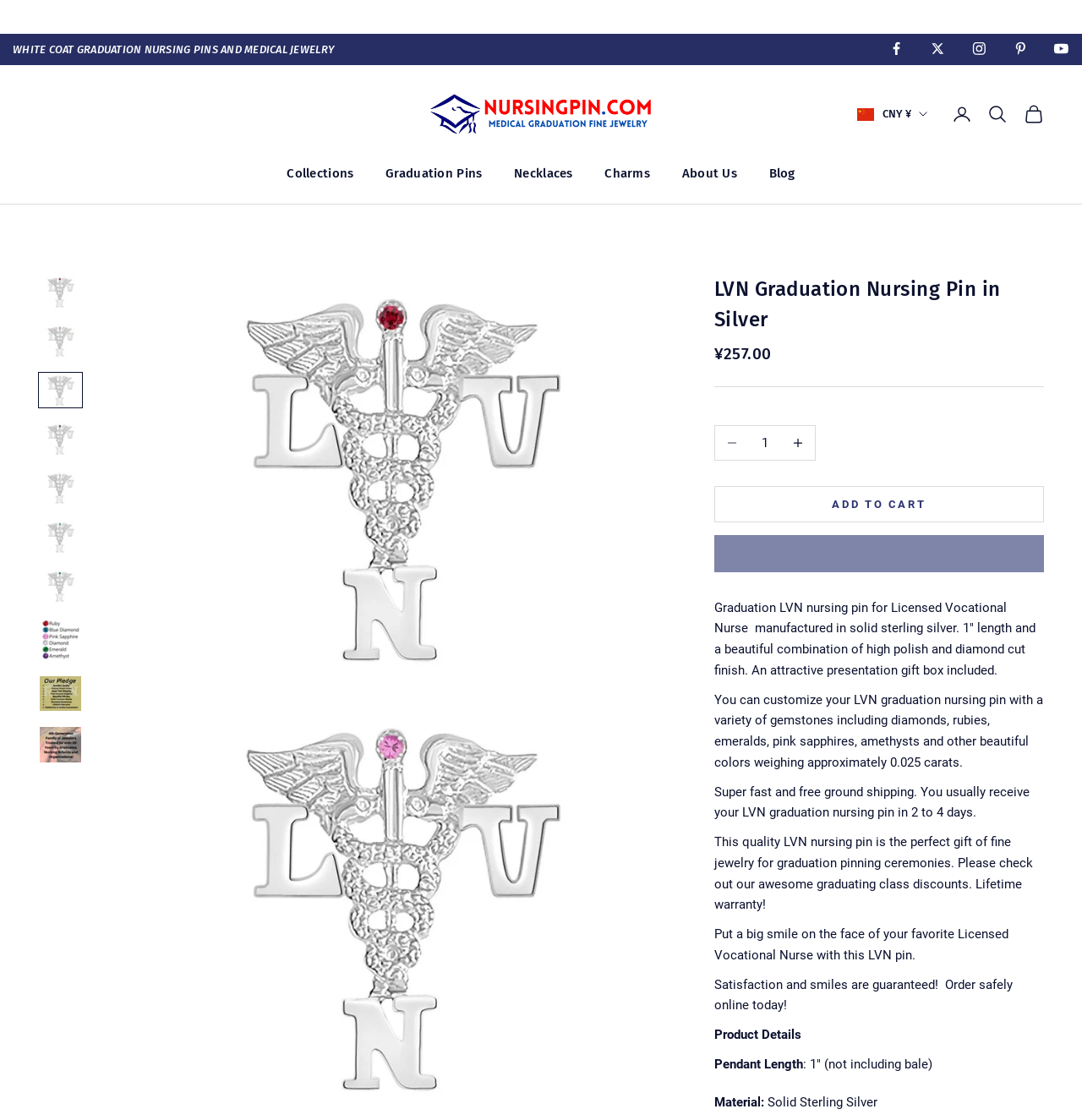Create a detailed narrative of the webpage’s visual and textual elements.

This webpage is about a Licensed Vocational Nurse (LVN) graduation nursing pin, specifically a silver pin for white coat pinning ceremonies and awards. The page features a prominent image of the pin at the top, taking up most of the width of the page.

Below the image, there are several links to social media platforms, including Facebook, Twitter, Instagram, Pinterest, and YouTube, aligned horizontally across the top of the page.

The main content of the page is divided into two sections. On the left, there is a navigation menu with links to various categories, including "Graduation Pins", "Necklaces", "Charms", "About Us", and "Blog". Below this menu, there is a secondary navigation menu with links to account, search, and cart functions.

On the right side of the page, there is a product gallery with 10 images of the LVN graduation nursing pin in silver, each with a button to navigate to the corresponding item. Below the gallery, there is a product description section with a heading, price information, and a detailed description of the pin, including its features, materials, and shipping information.

The product description section also includes several paragraphs of text describing the pin, its customization options, and the benefits of purchasing it, such as fast and free shipping, a lifetime warranty, and a satisfaction guarantee. Additionally, there are several static text elements with product details, including pendant length, material, and other specifications.

Overall, the webpage is focused on showcasing the LVN graduation nursing pin and providing detailed information about the product to potential customers.